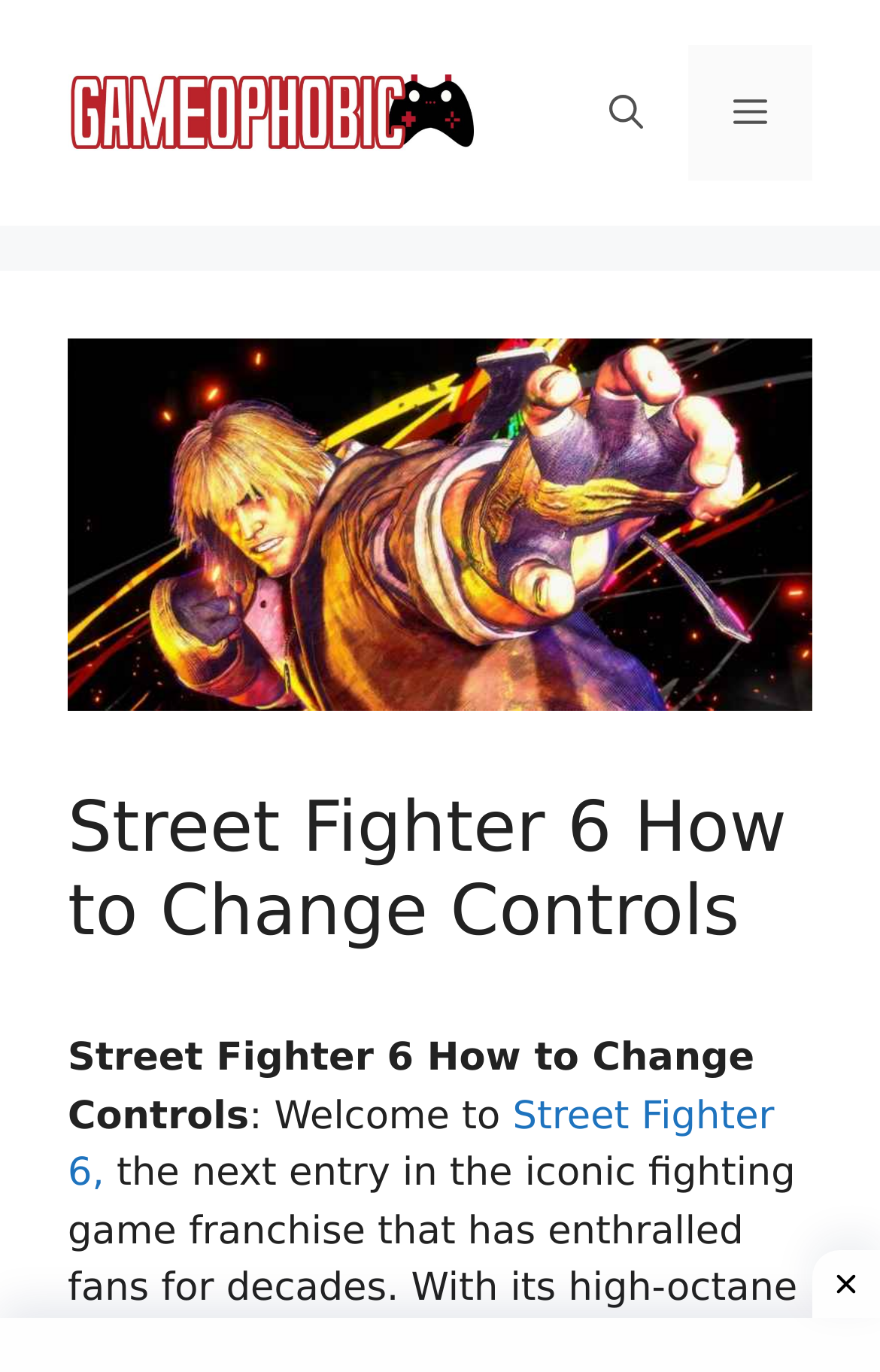Offer a comprehensive description of the webpage’s content and structure.

The webpage is about "Street Fighter 6 How to Change Controls" and appears to be a guide or tutorial on configuring controls in the game. 

At the top of the page, there is a banner that spans the entire width, containing a link to the website "Gameophobic" with an accompanying image of the website's logo. 

To the right of the banner, there is a navigation section with a mobile toggle button, a link to open a search bar, and a menu button that expands to reveal a primary menu. 

Below the navigation section, there is a large header that takes up most of the width, displaying the title "Street Fighter 6 How to Change Controls". 

Underneath the header, there is a section with a brief introduction, starting with the text "Welcome to" followed by a link to "Street Fighter 6". 

At the bottom right corner of the page, there is a small image, but its content is not specified.